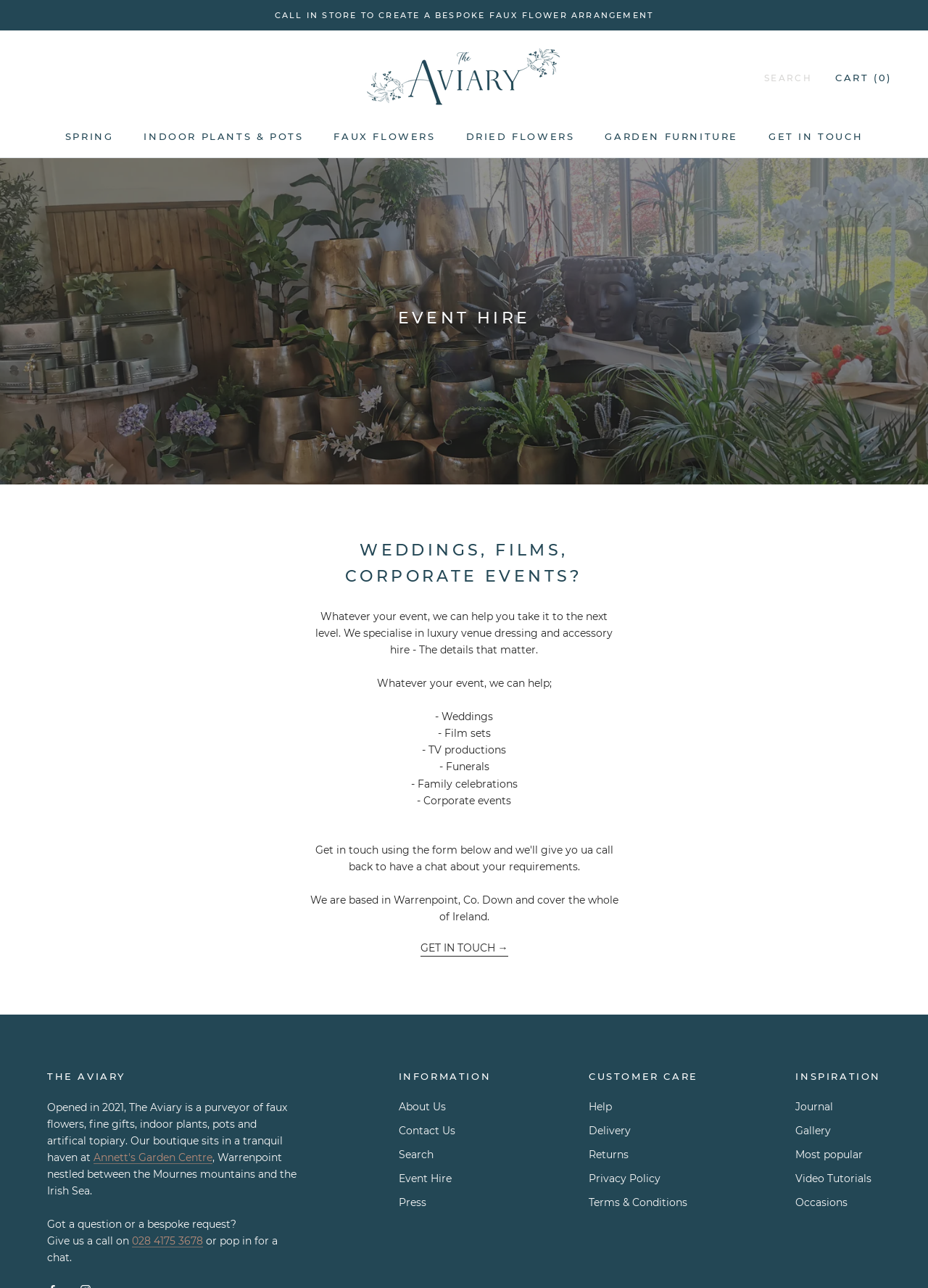Based on the image, please elaborate on the answer to the following question:
How can customers contact the company?

Customers can contact the company by phone, as the phone number is provided, or by visiting the store in person. This information is obtained from the section that provides contact information and encourages customers to get in touch.